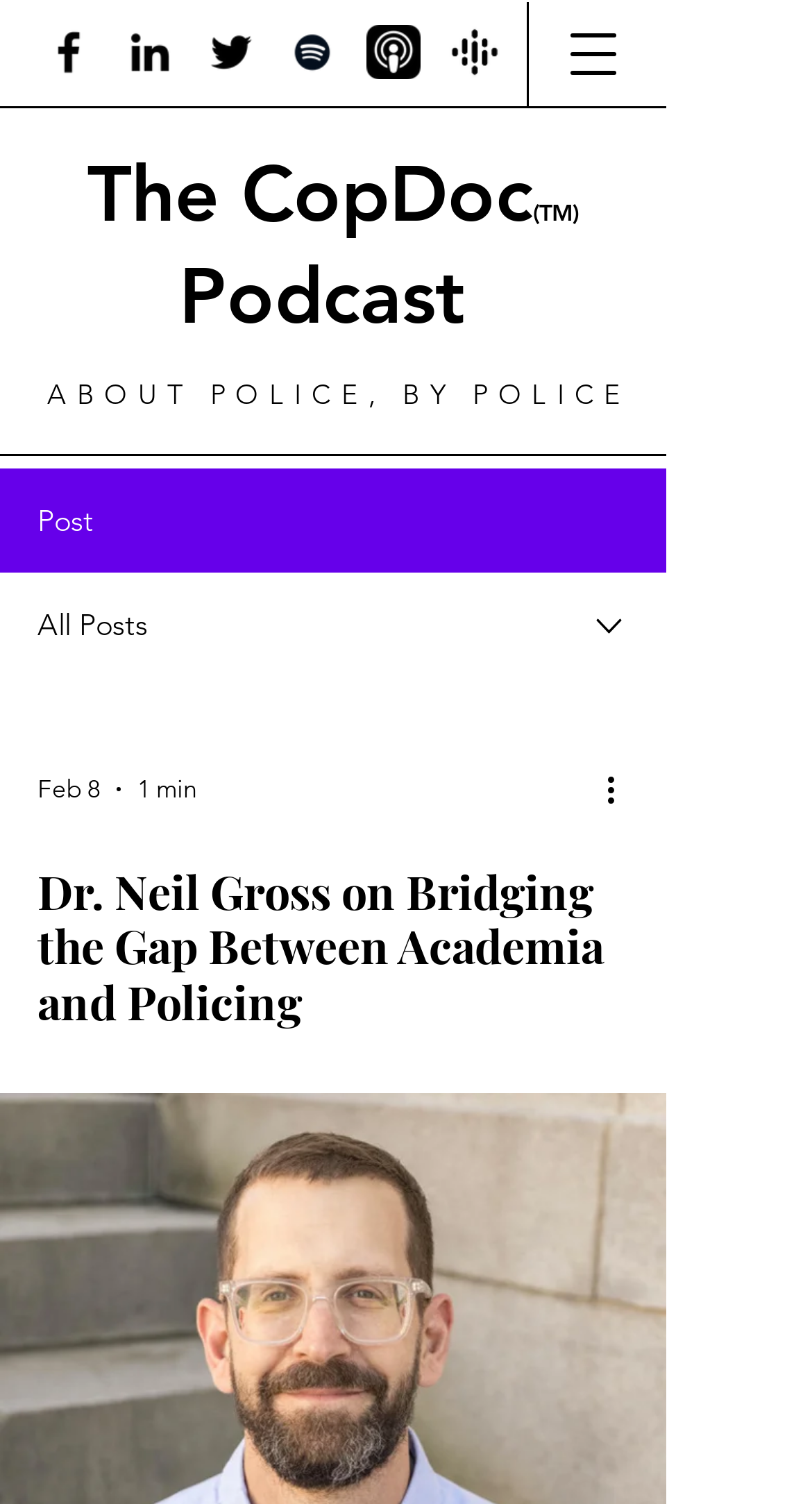What is the estimated reading time of the post?
Answer with a single word or phrase, using the screenshot for reference.

1 min